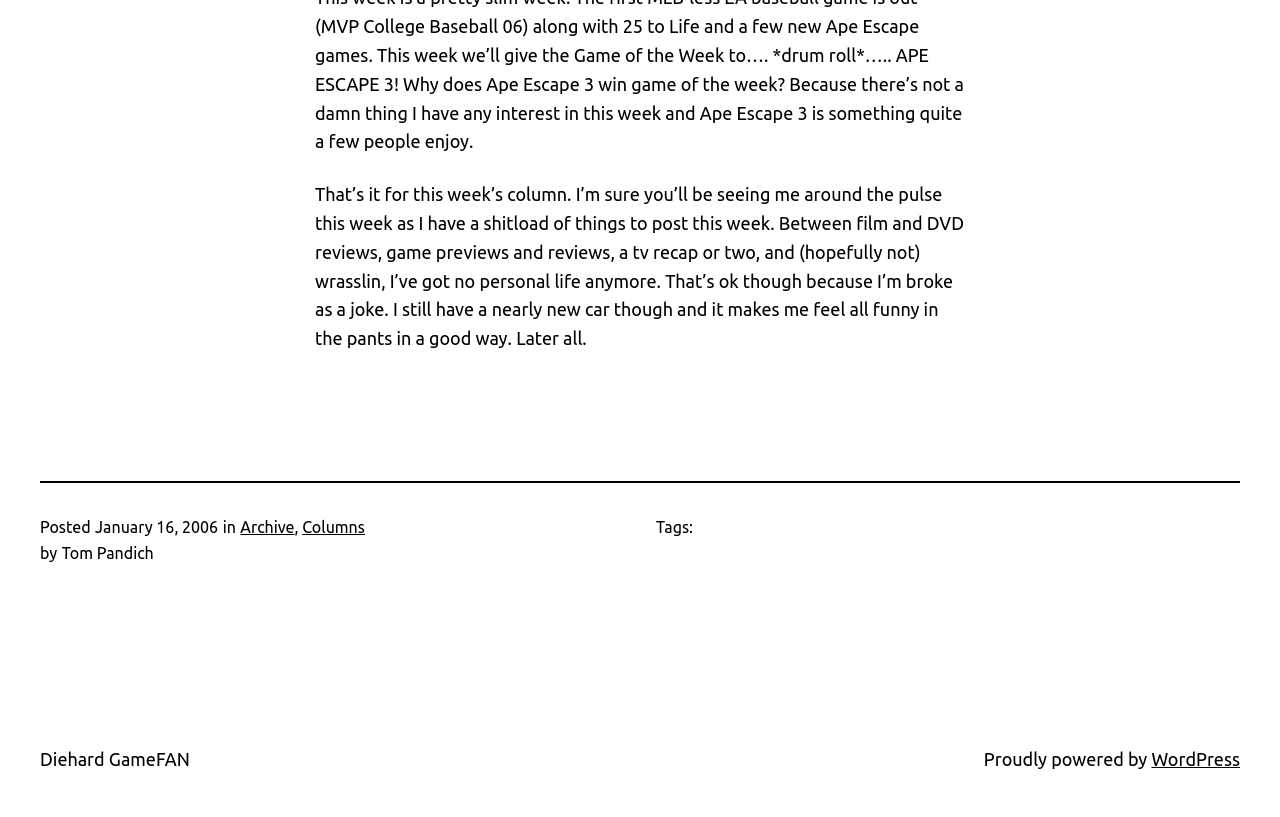Please answer the following query using a single word or phrase: 
What is the category of the column?

Columns